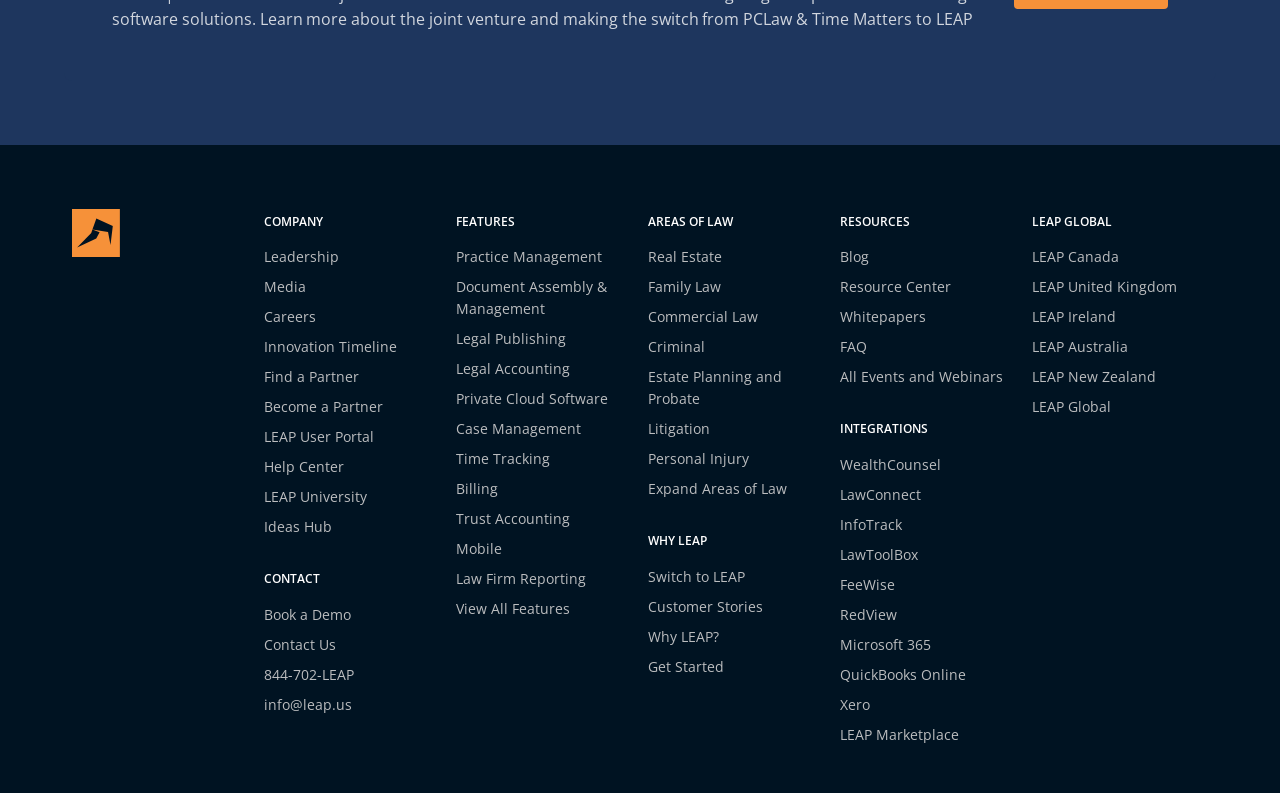Can you specify the bounding box coordinates of the area that needs to be clicked to fulfill the following instruction: "View the 'Recent Posts'"?

None